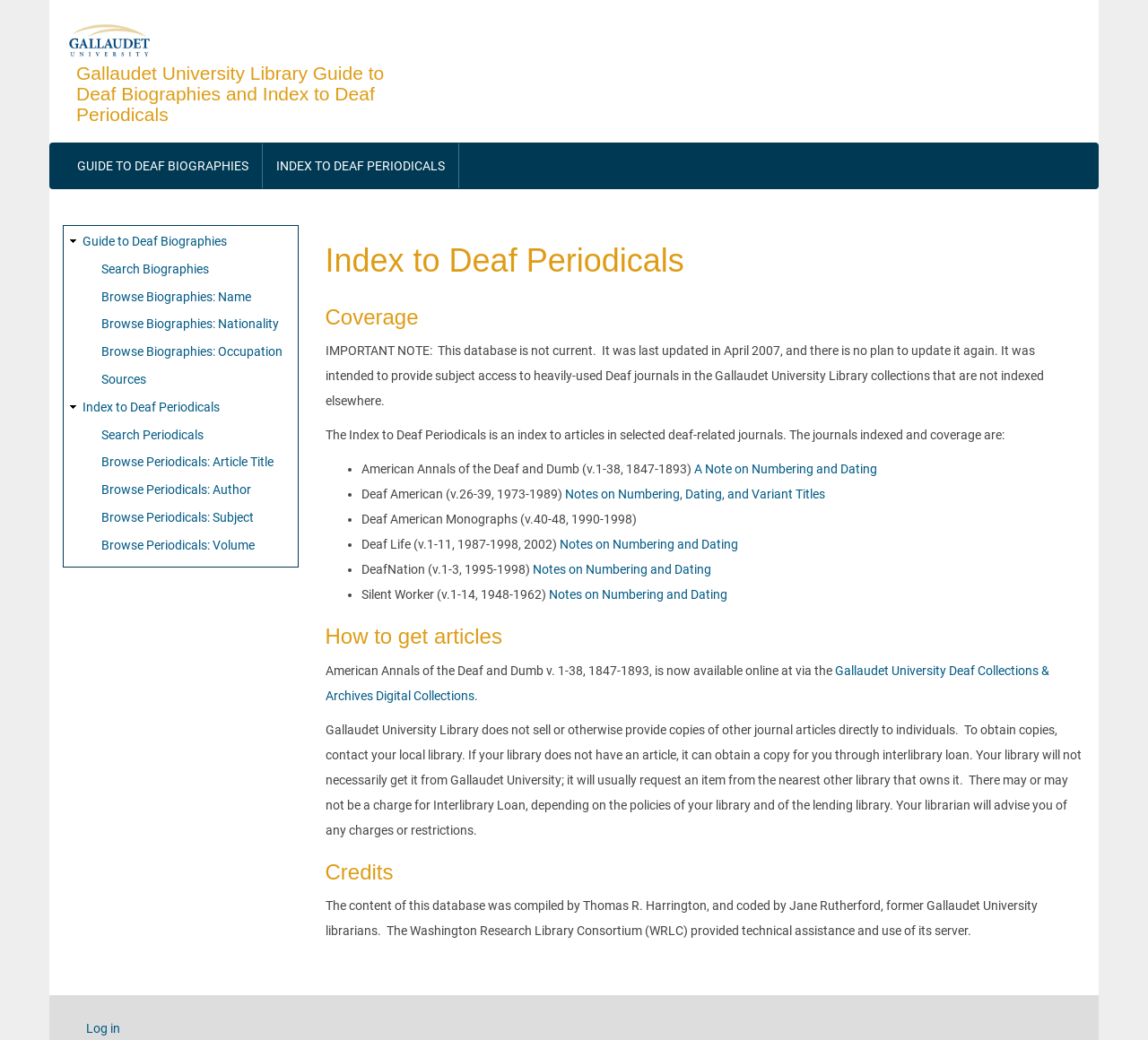Use one word or a short phrase to answer the question provided: 
What is the name of the database that is not current?

This database